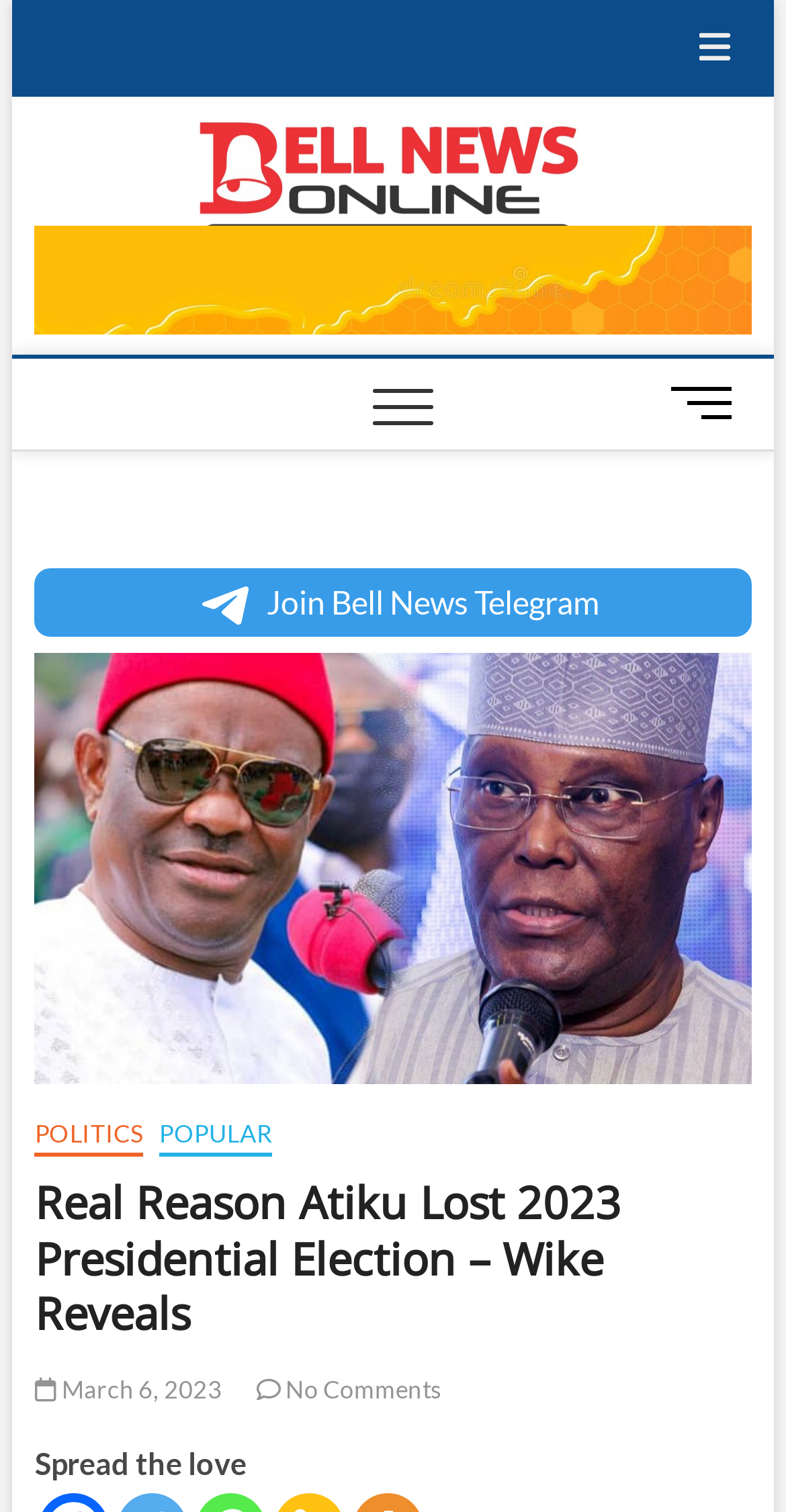Determine the coordinates of the bounding box that should be clicked to complete the instruction: "Go to Bell news". The coordinates should be represented by four float numbers between 0 and 1: [left, top, right, bottom].

[0.218, 0.082, 0.782, 0.106]